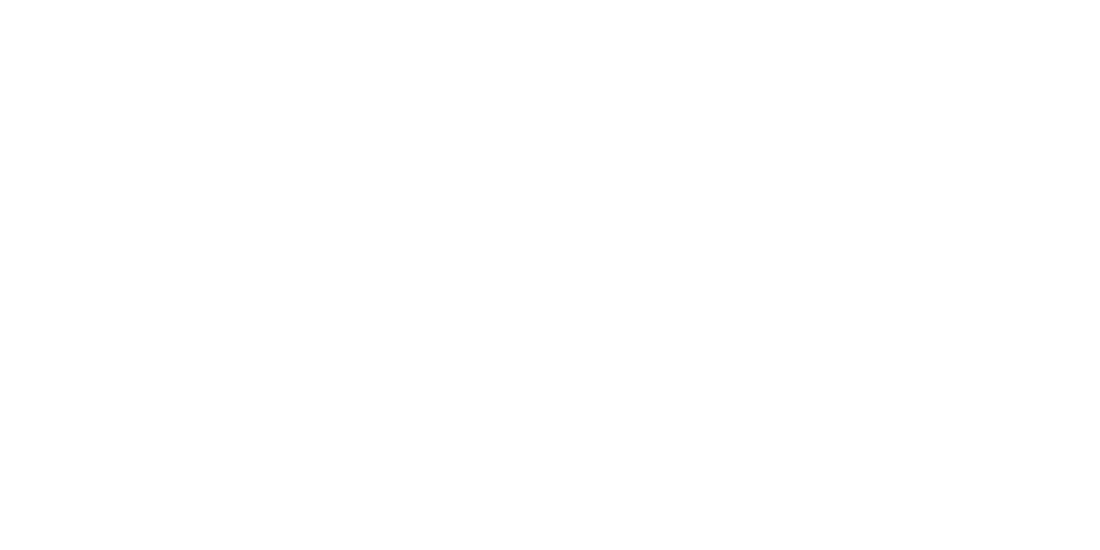What is the aesthetic of the logo?
Utilize the image to construct a detailed and well-explained answer.

The caption explicitly states that the logo design emphasizes a professional and modern aesthetic, which reflects the company's commitment to delivering high-quality solutions in the audio-visual sector.